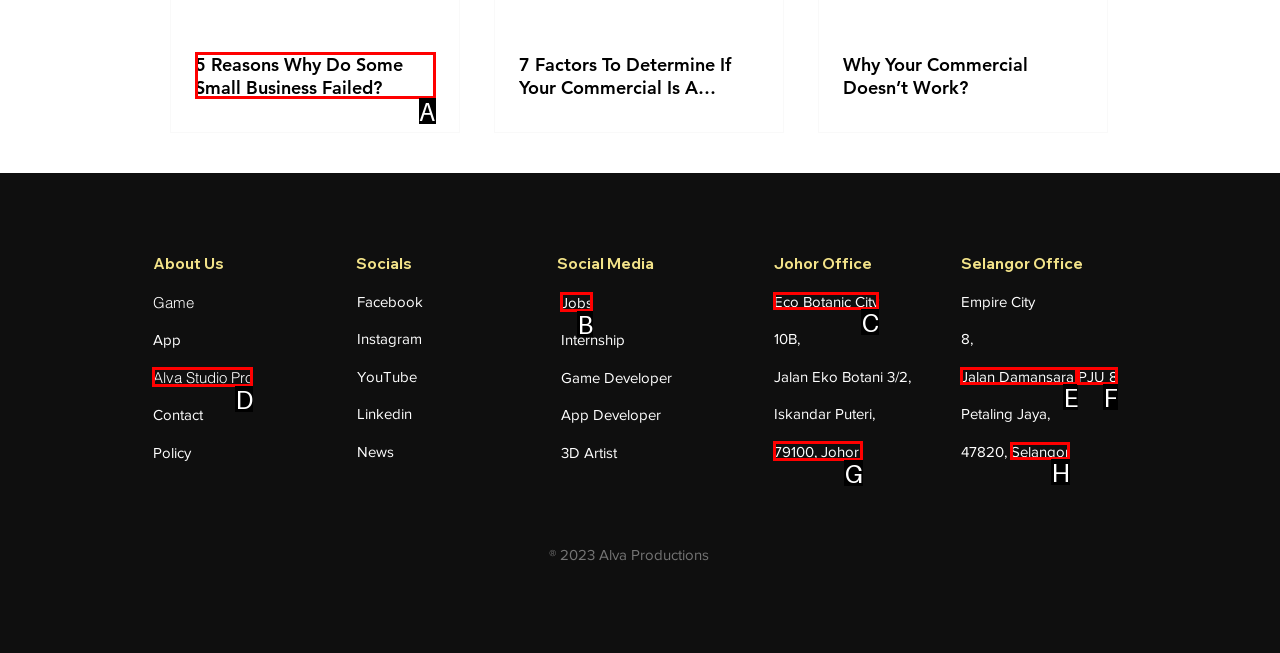Tell me which one HTML element best matches the description: Jalan Damansara
Answer with the option's letter from the given choices directly.

E